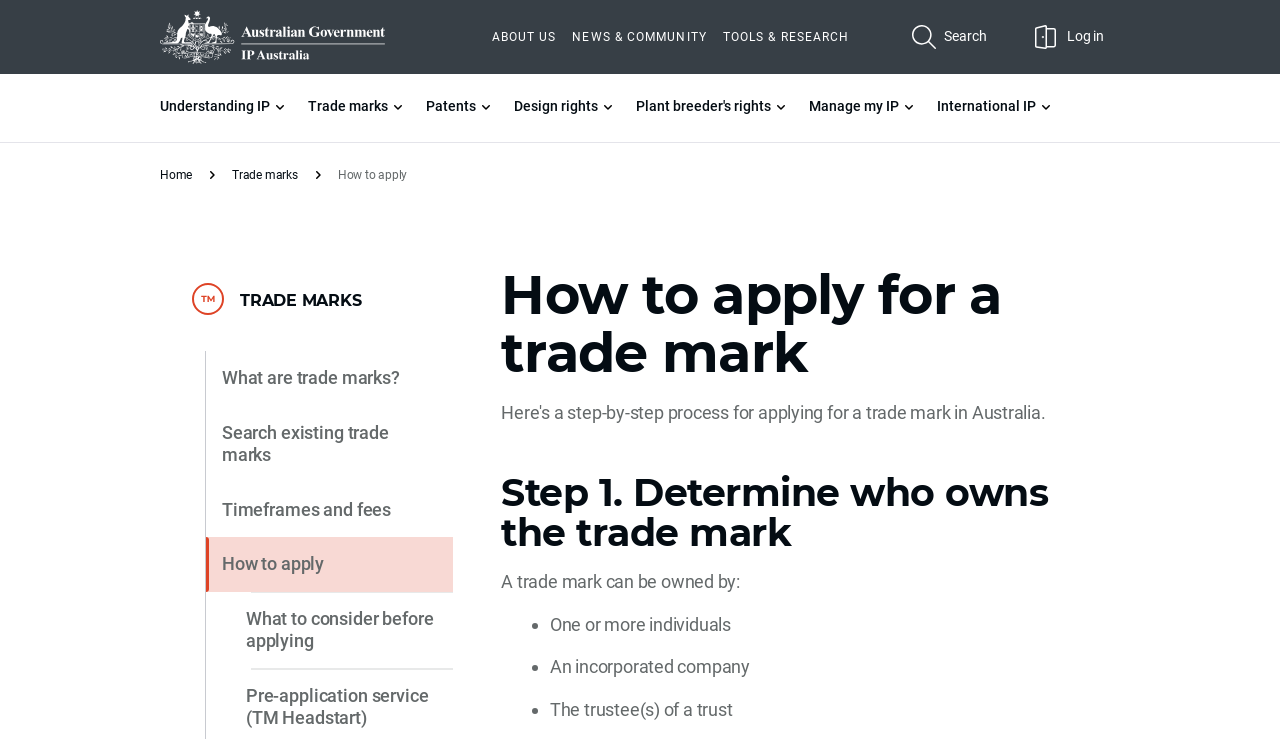What is the current page about?
Analyze the screenshot and provide a detailed answer to the question.

The current page is about applying for a trade mark, as indicated by the heading 'How to apply for a trade mark' and the subheadings that follow, which provide steps and information on the application process.